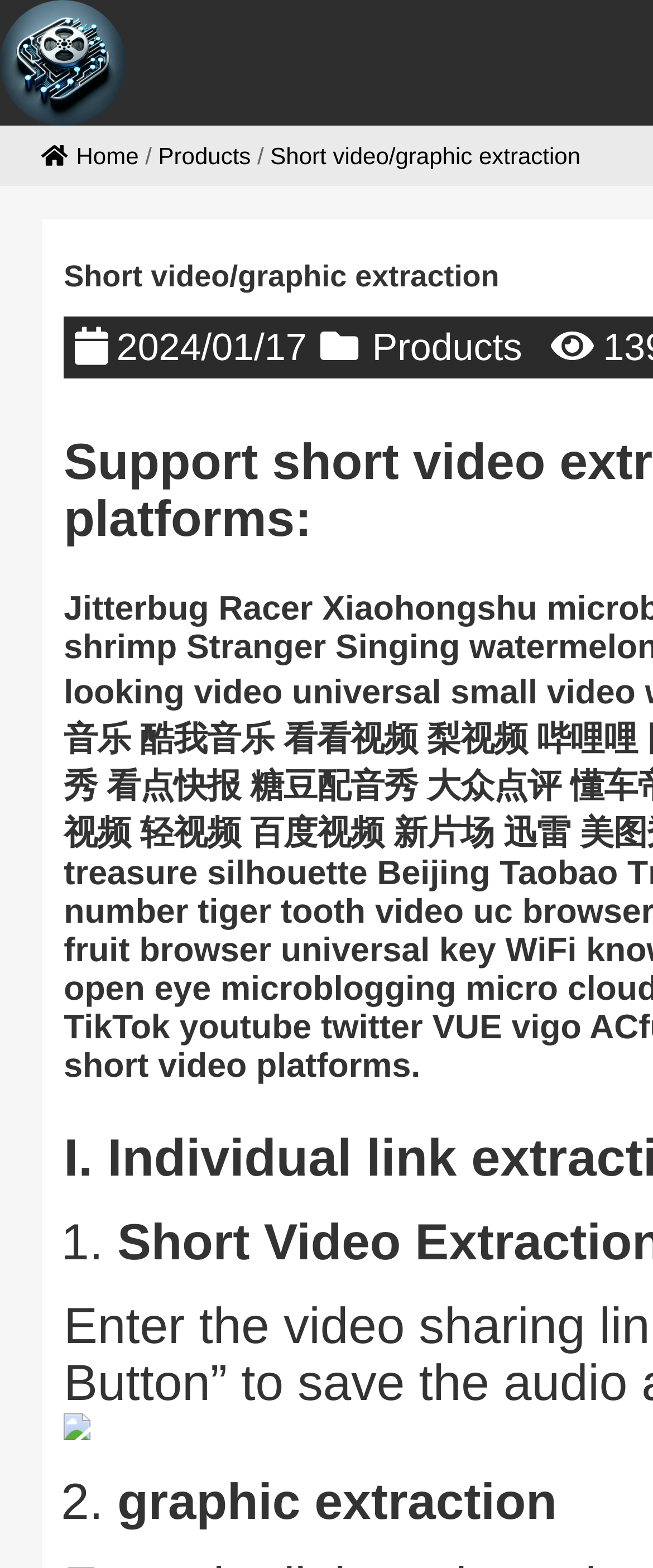What is the name of the tool?
Please provide a single word or phrase in response based on the screenshot.

AIMIX智剪